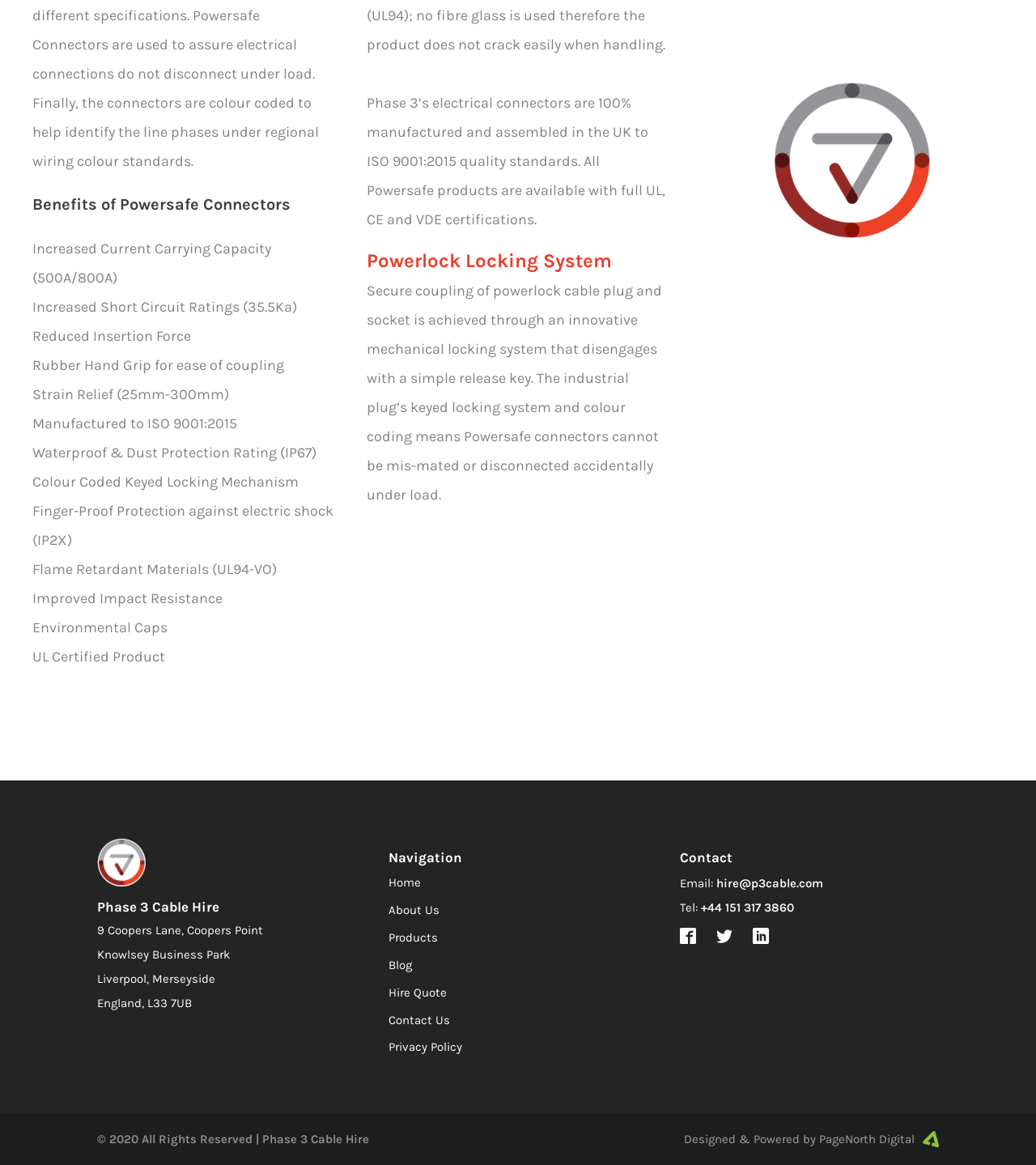Identify the bounding box coordinates for the UI element described as follows: parent_node: Phase 3 Cable Hire. Use the format (top-left x, top-left y, bottom-right x, bottom-right y) and ensure all values are floating point numbers between 0 and 1.

[0.094, 0.718, 0.141, 0.761]